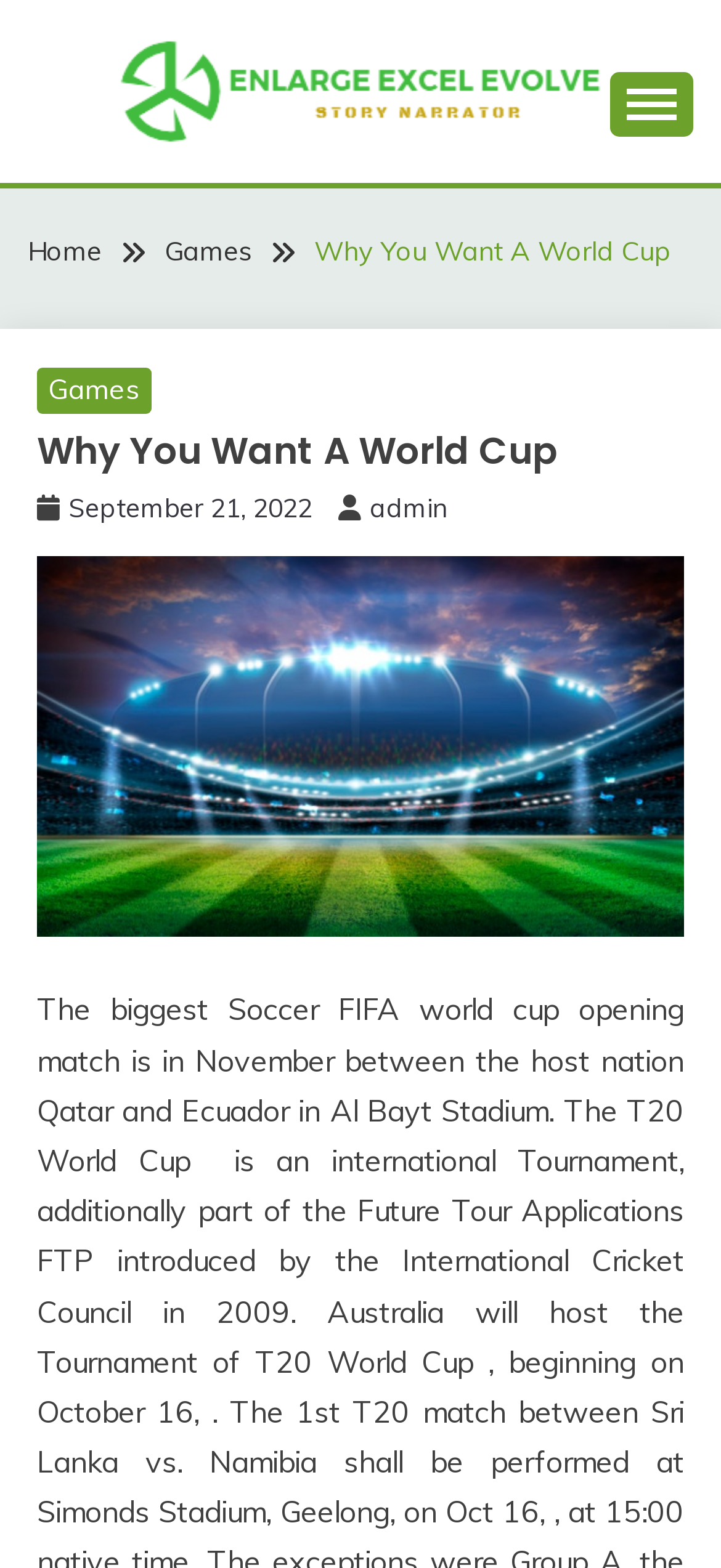Generate an in-depth caption that captures all aspects of the webpage.

The webpage is about "Why You Want A World Cup" and is related to Enlarge Excel Evolve. At the top-left corner, there is a link to "Enlarge Excel Evolve" accompanied by an image with the same name. Below this link, there is a larger link with the same text "ENLARGE EXCEL EVOLVE". 

To the right of these links, there is a button with no text, which controls the primary menu. On the top-right corner, there is a navigation section with breadcrumbs, containing links to "Home", "Games", and the current page "Why You Want A World Cup". 

Below the breadcrumbs, there is a heading with the same title "Why You Want A World Cup". Underneath the heading, there are links to "Games", a date "September 21, 2022", and "admin". 

The main content of the page is an image with the title "Why You Want A World Cup", which takes up most of the page's width and is positioned below the links and heading. There is a story narrator mentioned, but its content is not specified.